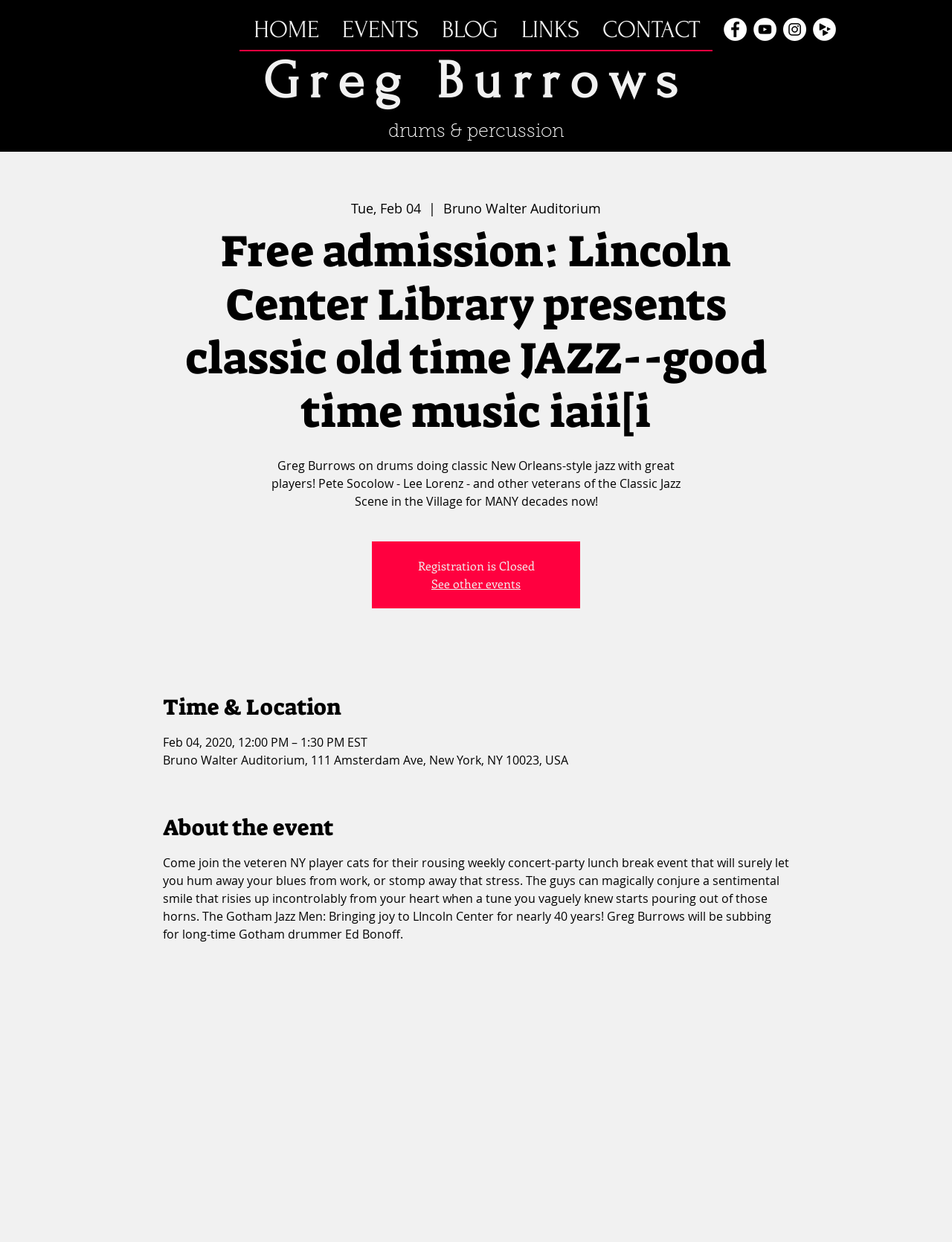Refer to the screenshot and answer the following question in detail:
Is registration open for the event?

I found that registration is closed by looking at the static text 'Registration is Closed' which is a child of the heading element with the text 'drums & percussion'.